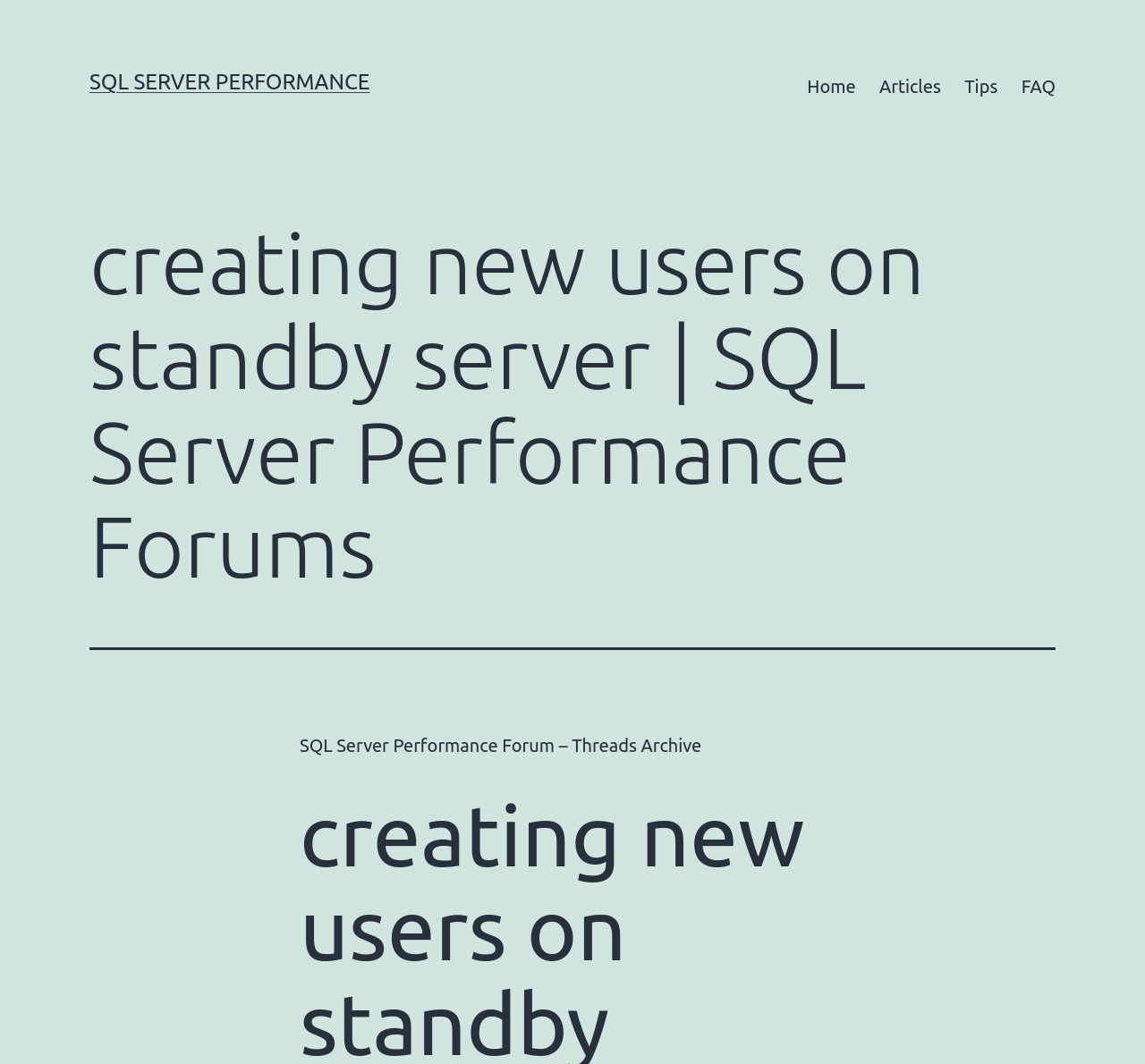Offer an extensive depiction of the webpage and its key elements.

The webpage is about SQL Server Performance Forums, specifically focused on creating new users on a standby server. At the top left, there is a link to "SQL SERVER PERFORMANCE". 

To the right of this link, a primary navigation menu is located, containing four links: "Home", "Articles", "Tips", and "FAQ", in that order. 

Below the navigation menu, a large header section spans the width of the page, containing the title "creating new users on standby server | SQL Server Performance Forums". 

Further down, there is a static text section that reads "SQL Server Performance Forum – Threads Archive".